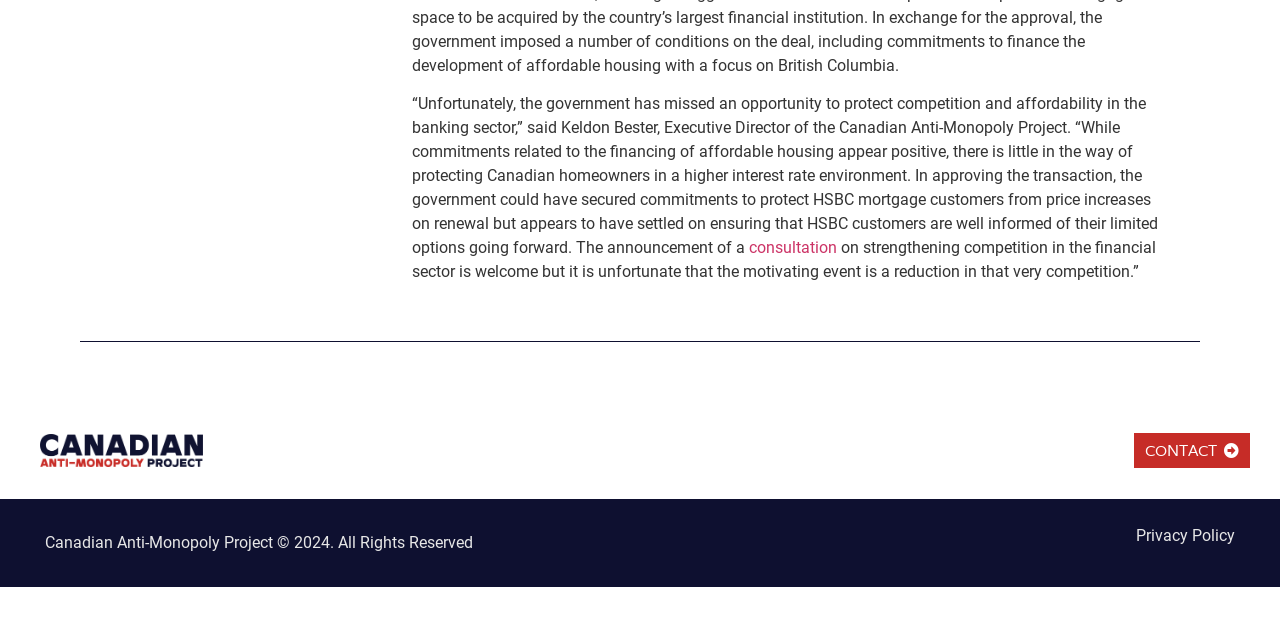Given the webpage screenshot and the description, determine the bounding box coordinates (top-left x, top-left y, bottom-right x, bottom-right y) that define the location of the UI element matching this description: CONTACT

[0.886, 0.676, 0.976, 0.731]